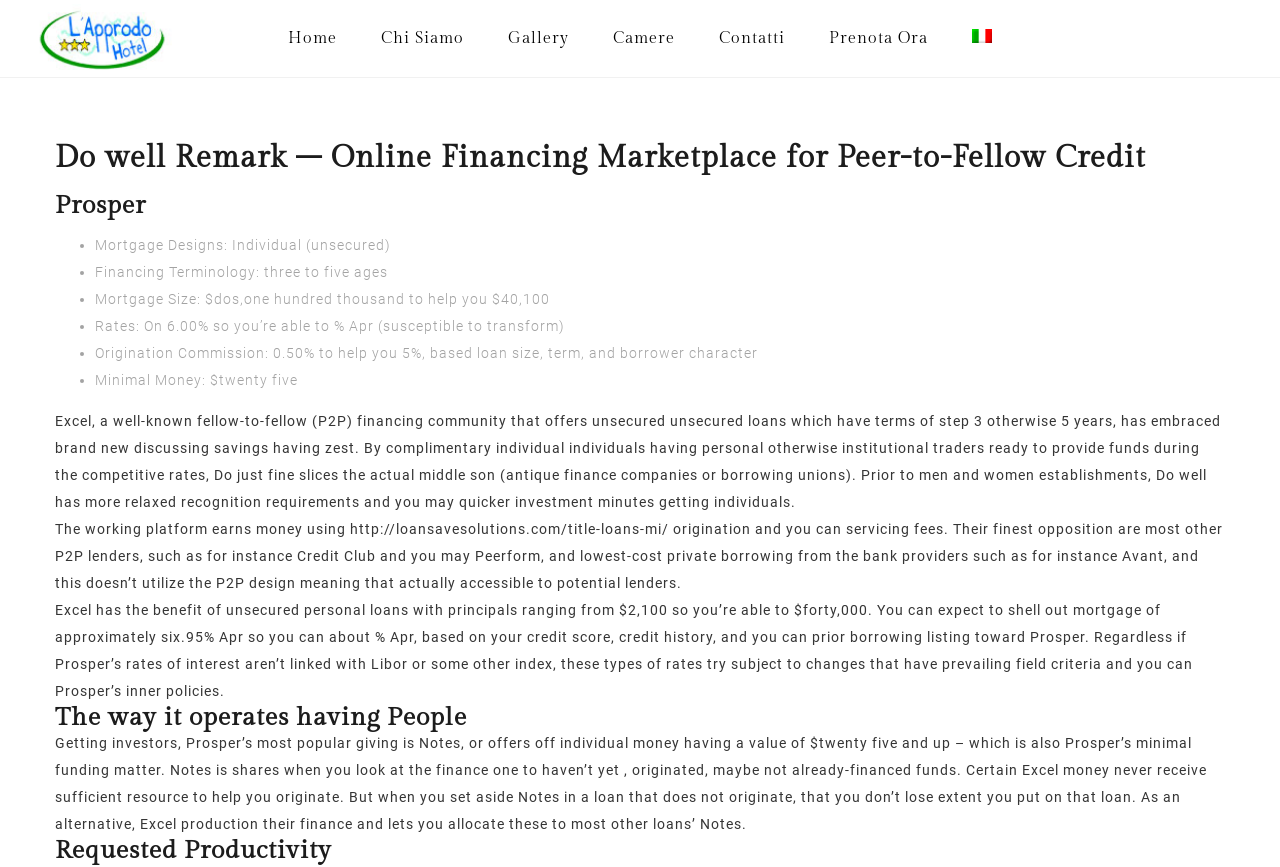Can you find the bounding box coordinates of the area I should click to execute the following instruction: "Click on Home"?

[0.225, 0.033, 0.263, 0.055]